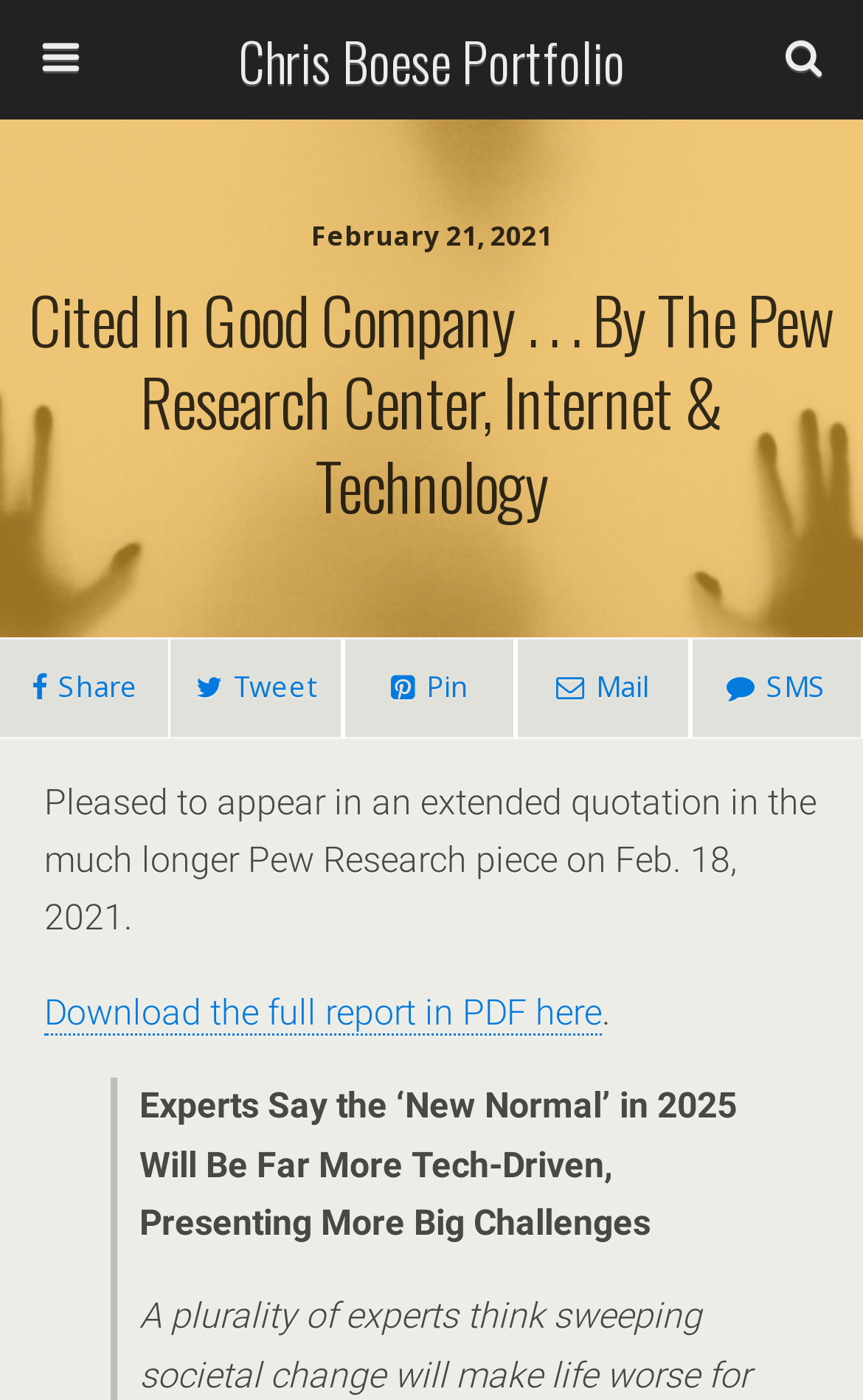Please locate the bounding box coordinates of the element's region that needs to be clicked to follow the instruction: "Visit Chris Boese Portfolio". The bounding box coordinates should be provided as four float numbers between 0 and 1, i.e., [left, top, right, bottom].

[0.16, 0.0, 0.84, 0.085]